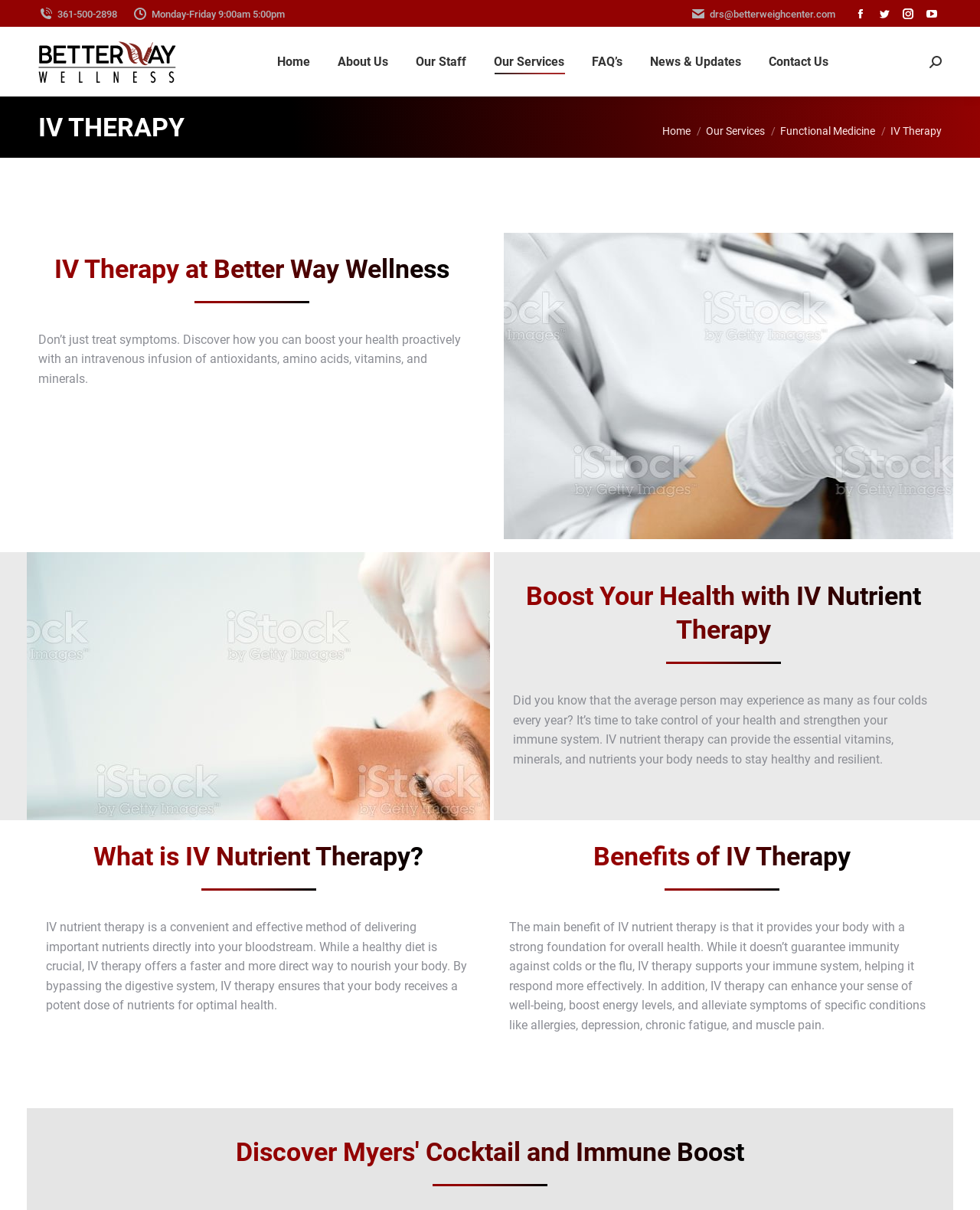Answer the following query with a single word or phrase:
What is the purpose of IV nutrient therapy?

To provide essential vitamins, minerals, and nutrients